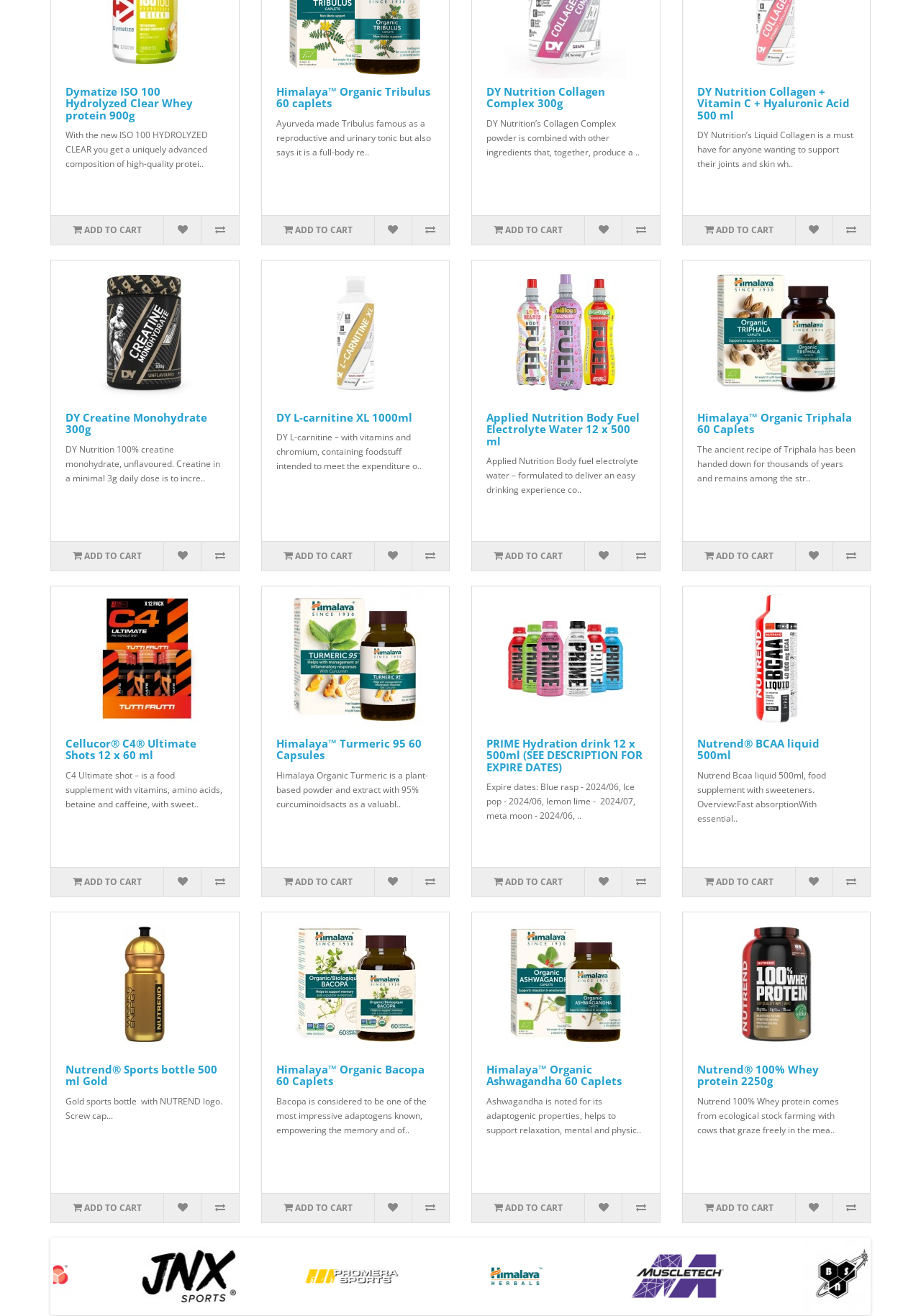Using the webpage screenshot, locate the HTML element that fits the following description and provide its bounding box: "alt="Promera Sports"".

[0.803, 0.964, 0.904, 0.974]